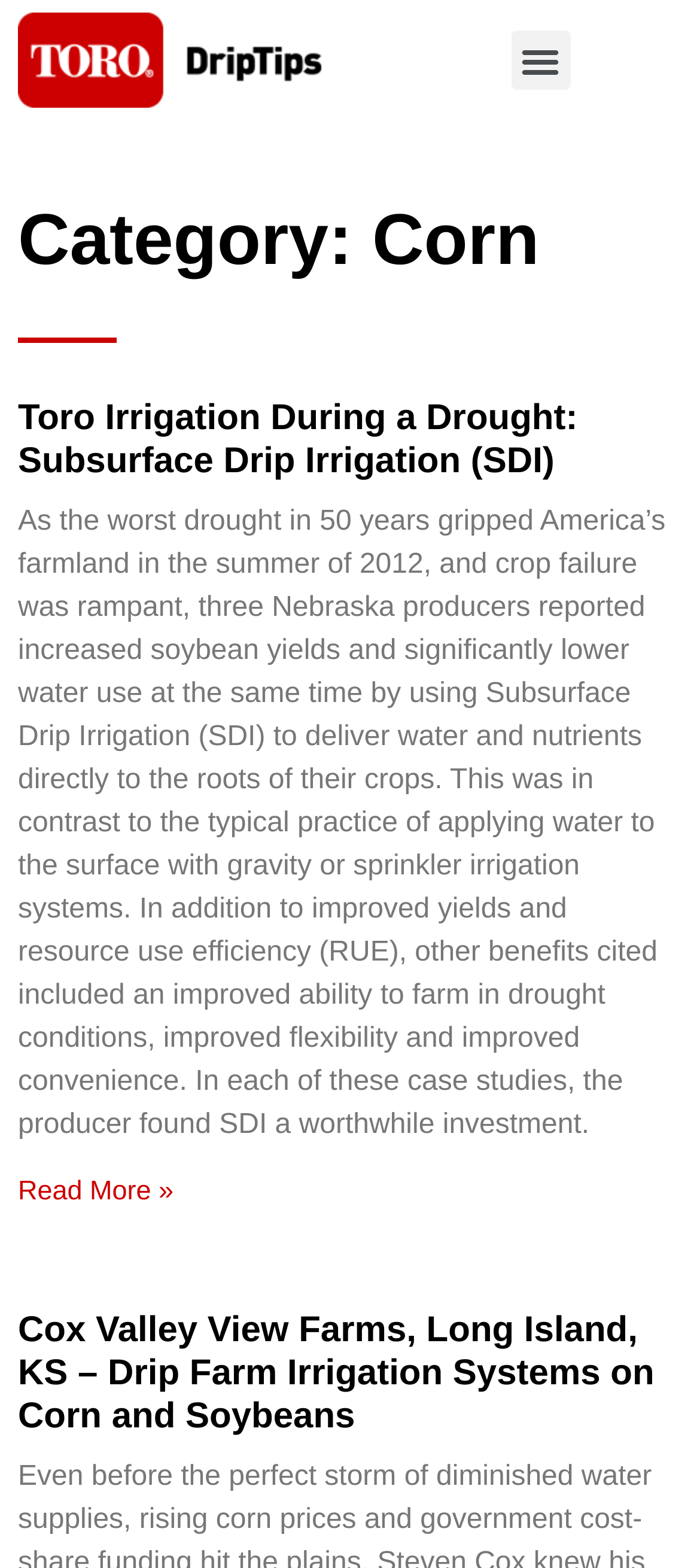What is the name of the farm mentioned in the second article? Using the information from the screenshot, answer with a single word or phrase.

Cox Valley View Farms